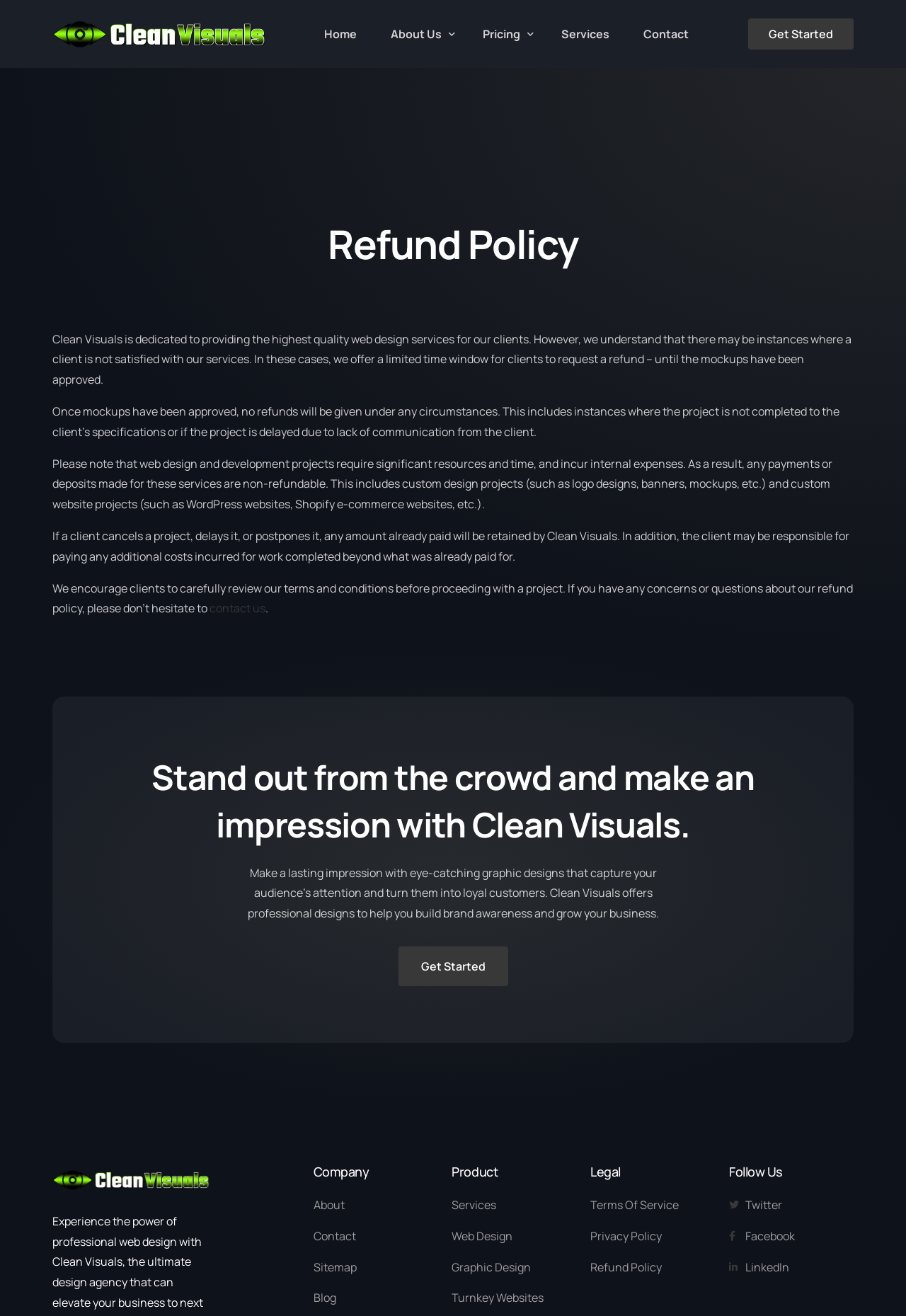Please determine the bounding box coordinates for the element with the description: "alt="Clean Visuals Agency"".

[0.058, 0.034, 0.295, 0.046]